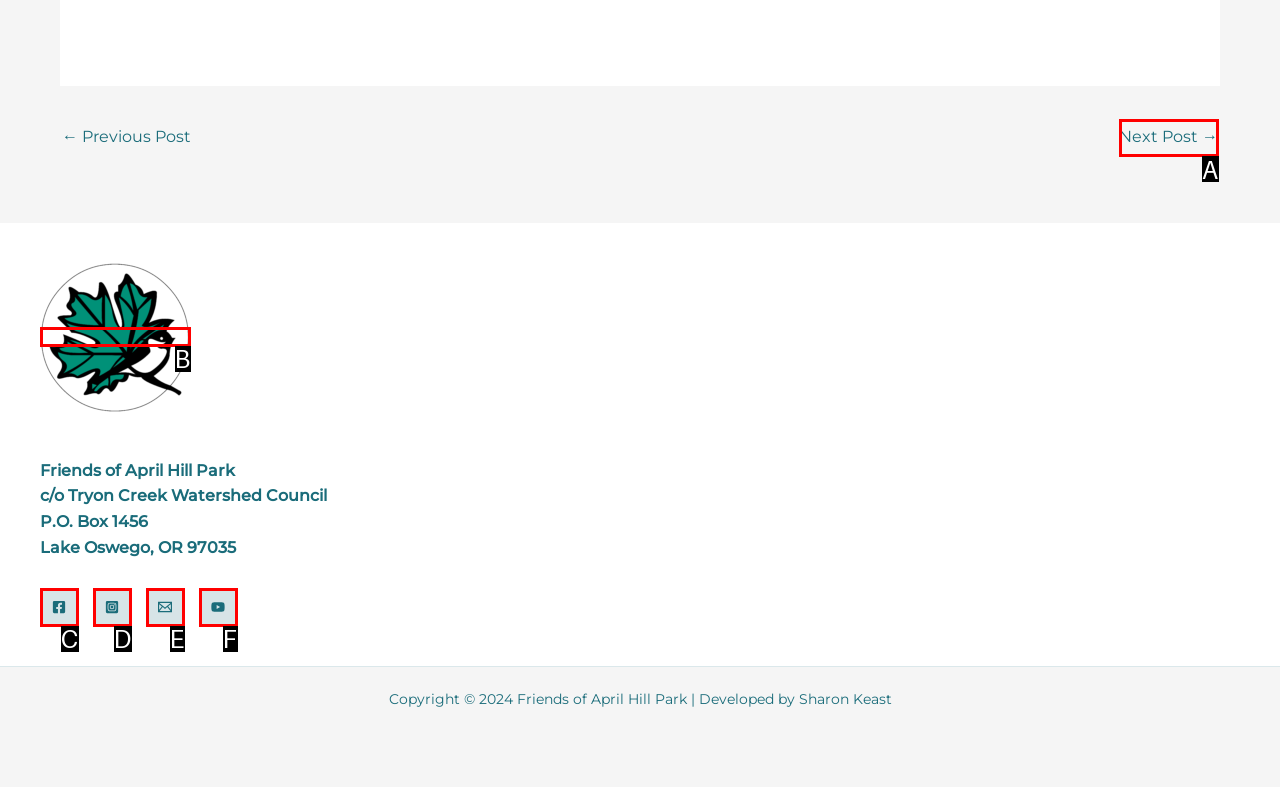Determine which option aligns with the description: aria-label="Facebook". Provide the letter of the chosen option directly.

C